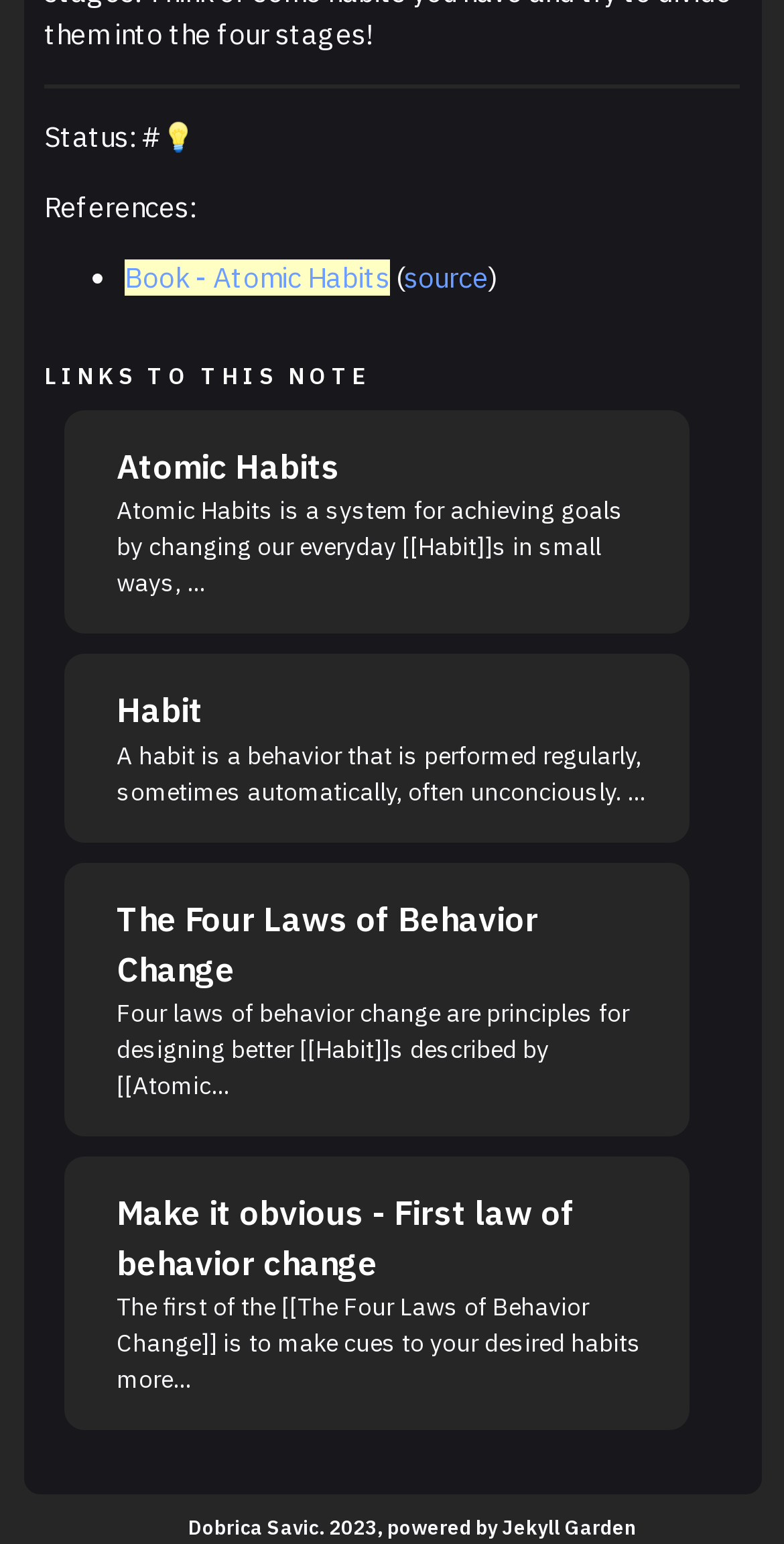By analyzing the image, answer the following question with a detailed response: What is the title of the first link?

The first link on the webpage is titled 'Atomic Habits' which is a system for achieving goals by changing our everyday habits in small ways, as described in the link's description.